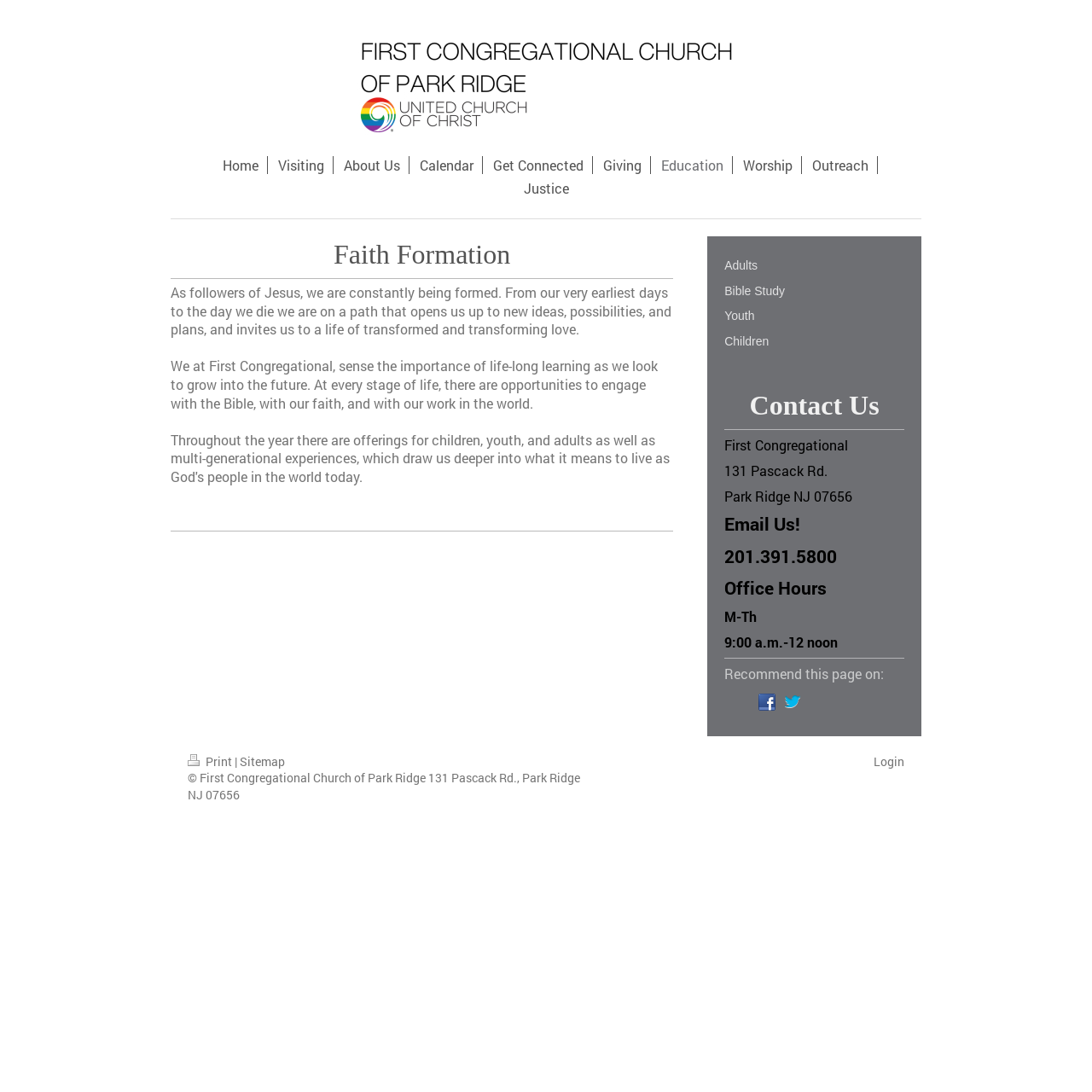Please identify the bounding box coordinates of the element I need to click to follow this instruction: "Click on the 'Home' link".

[0.196, 0.143, 0.245, 0.159]